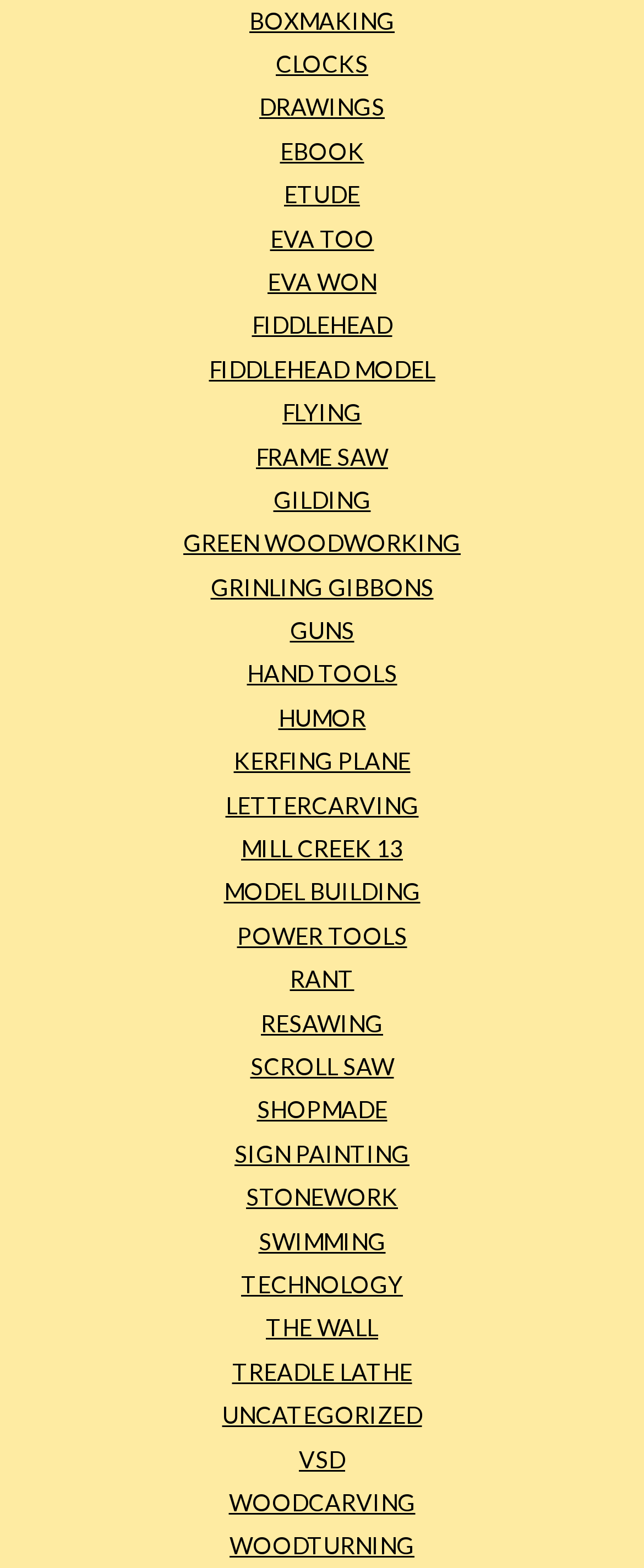Use a single word or phrase to answer the question:
Are there any links related to woodworking?

Yes